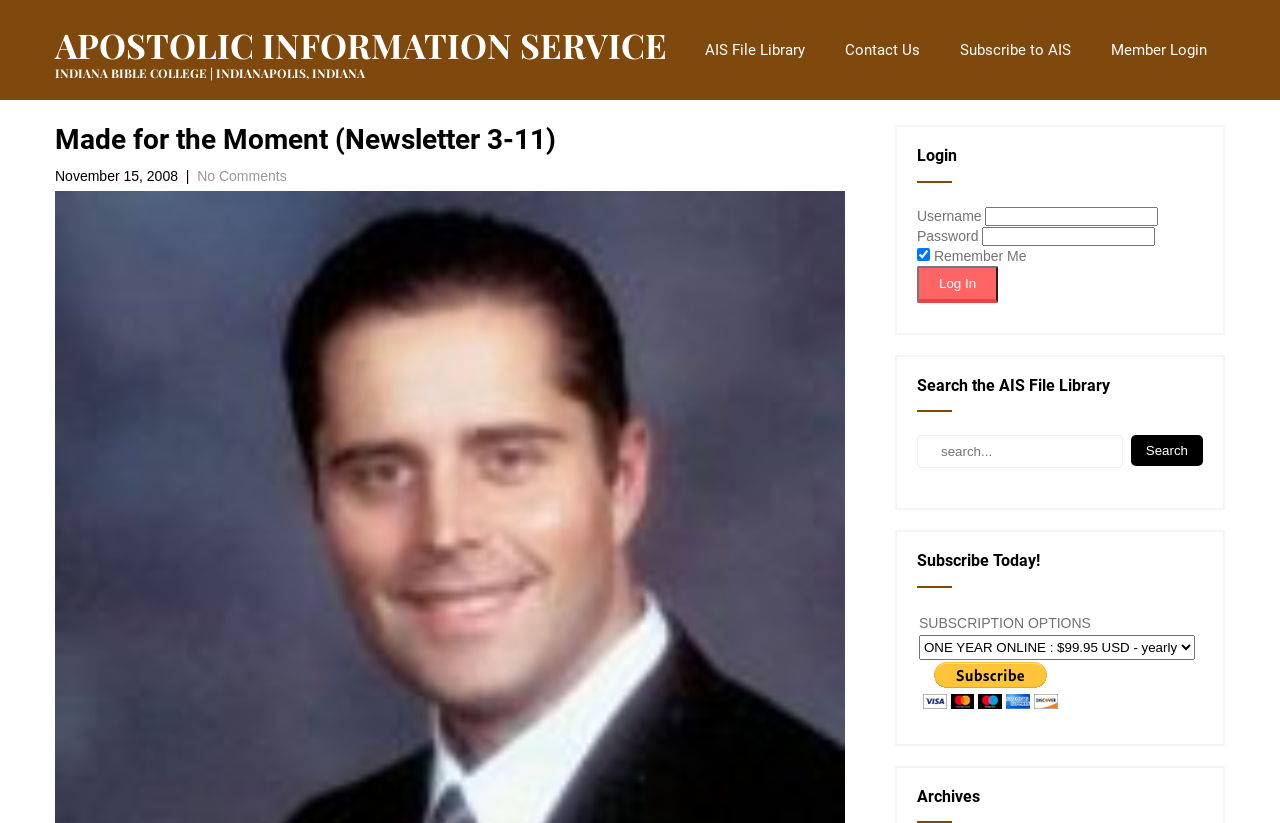Please respond to the question with a concise word or phrase:
What is the cost of a one-year online subscription?

$99.95 USD